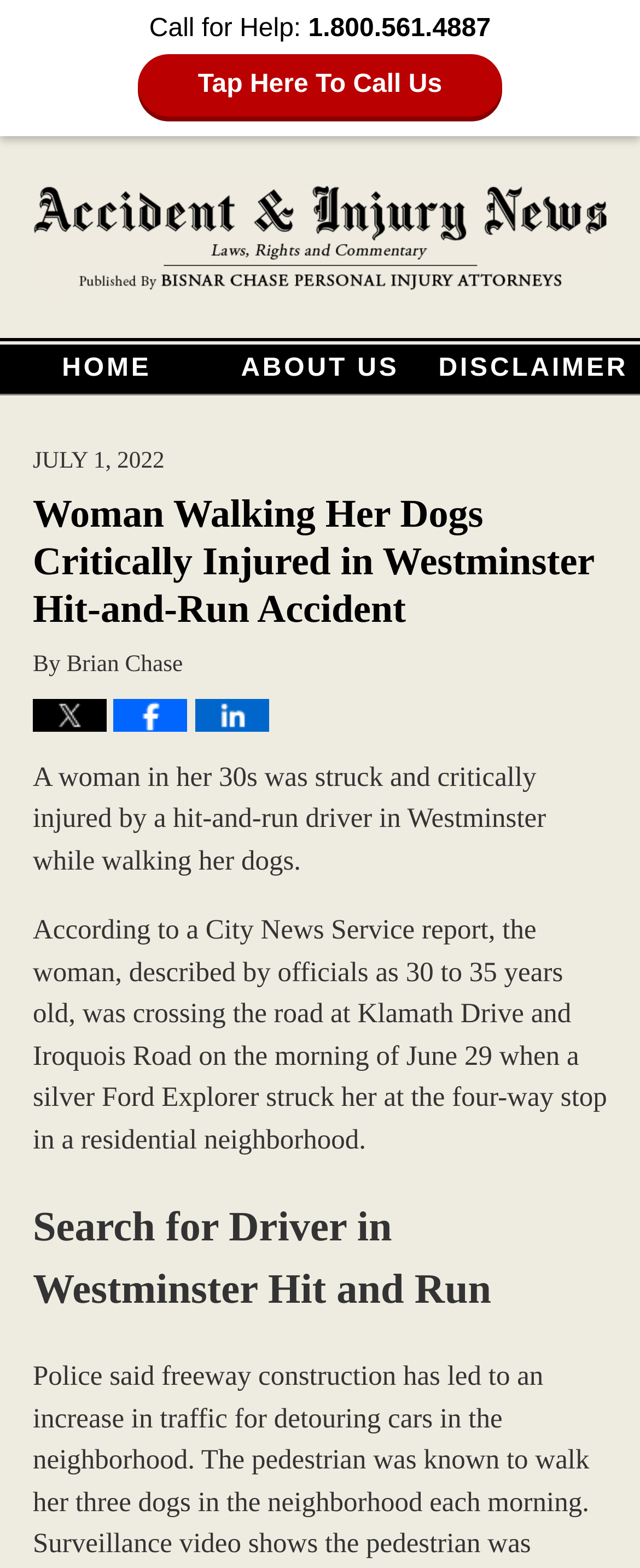Can you give a comprehensive explanation to the question given the content of the image?
What is the age range of the woman injured in the accident?

I found the age range by reading the second paragraph of the article, which describes the woman as '30 to 35 years old'.